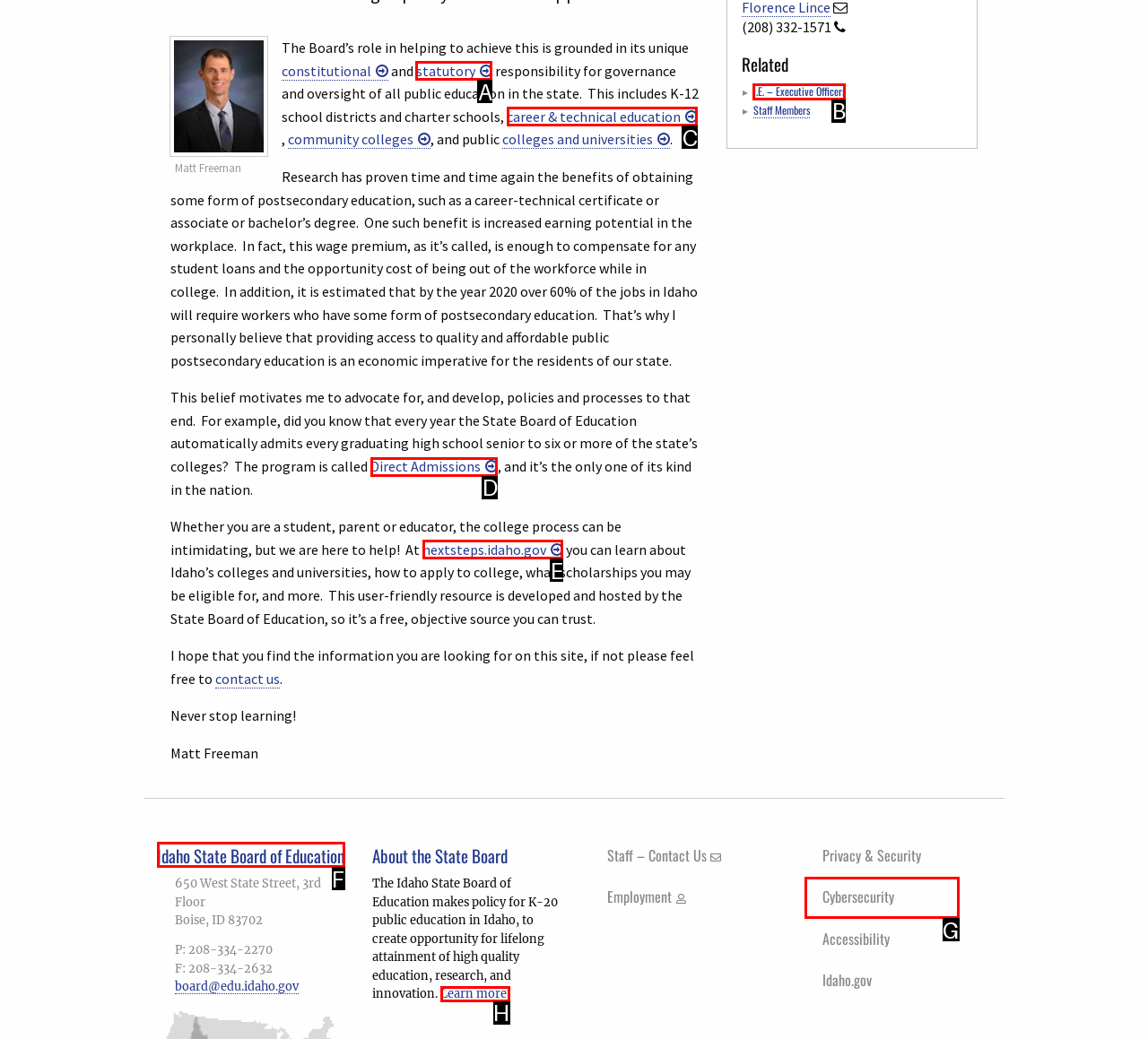Pick the option that corresponds to: Idaho State Board of Education
Provide the letter of the correct choice.

F